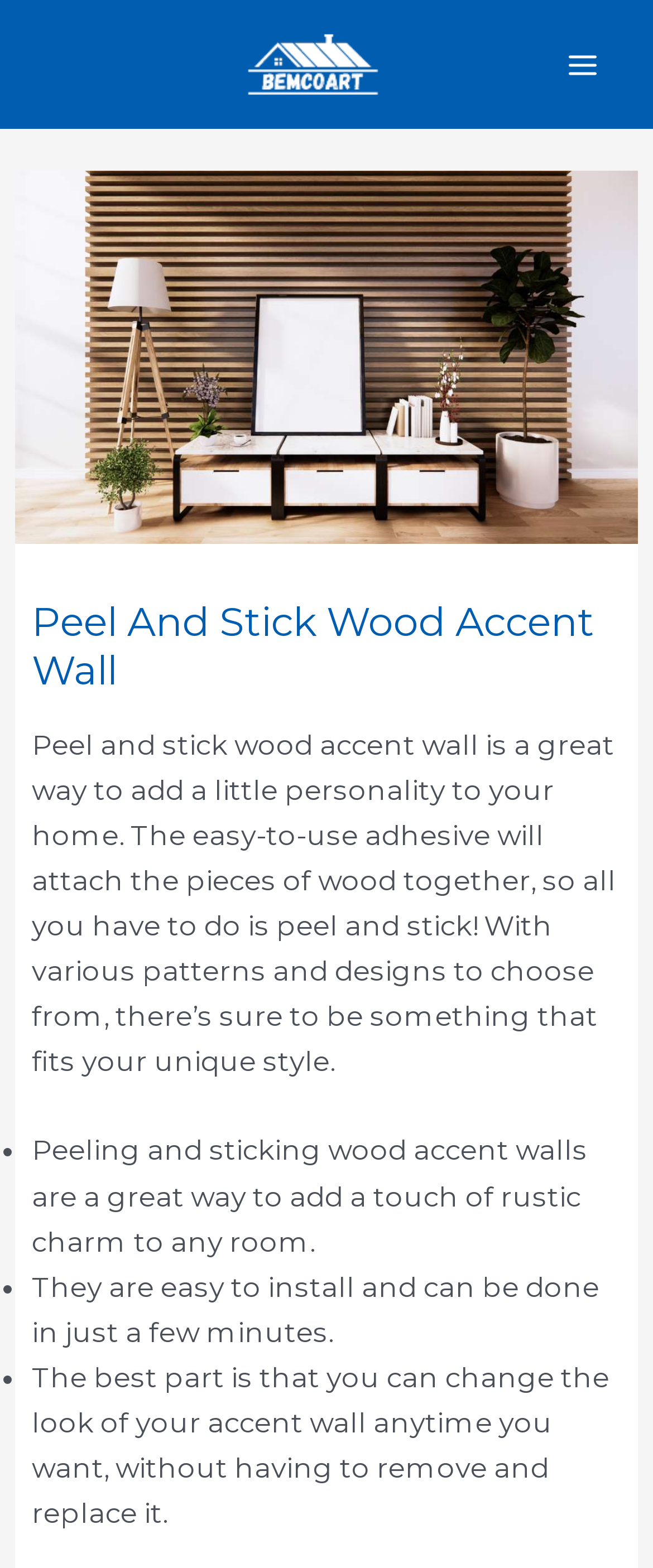What style does peel and stick wood accent wall add to a room?
Use the image to answer the question with a single word or phrase.

Rustic charm